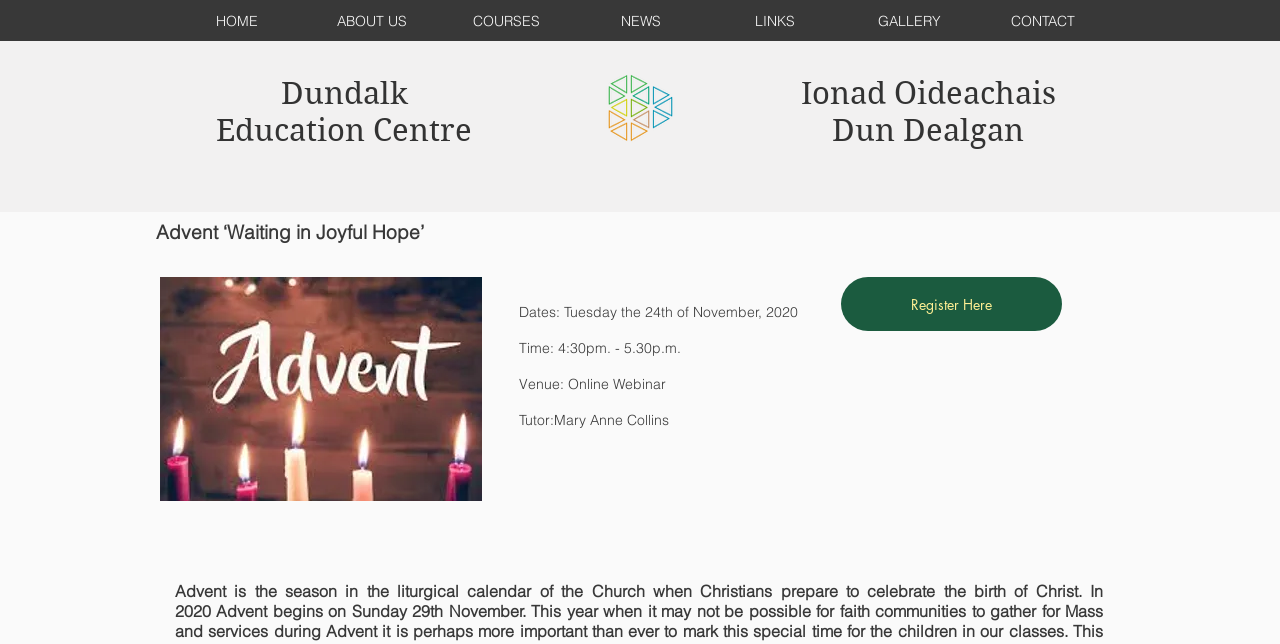Give a one-word or short phrase answer to the question: 
Who is the tutor of the Advent workshop?

Mary Anne Collins